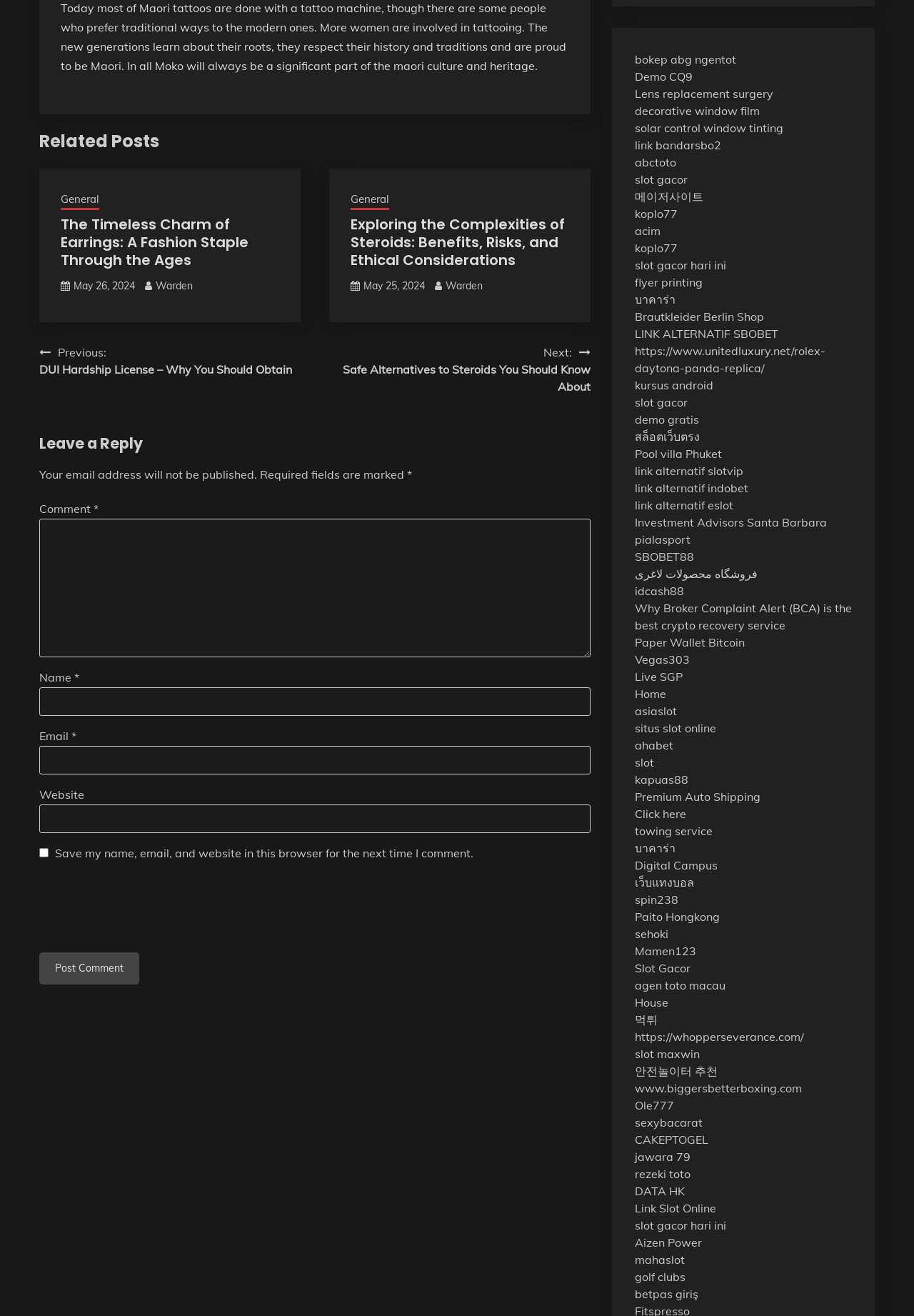What is the topic of the main article?
Analyze the screenshot and provide a detailed answer to the question.

The main article is about Maori tattoos, as indicated by the static text 'Today most of Maori tattoos are done with a tattoo machine, though there are some people who prefer traditional ways to the modern ones.'